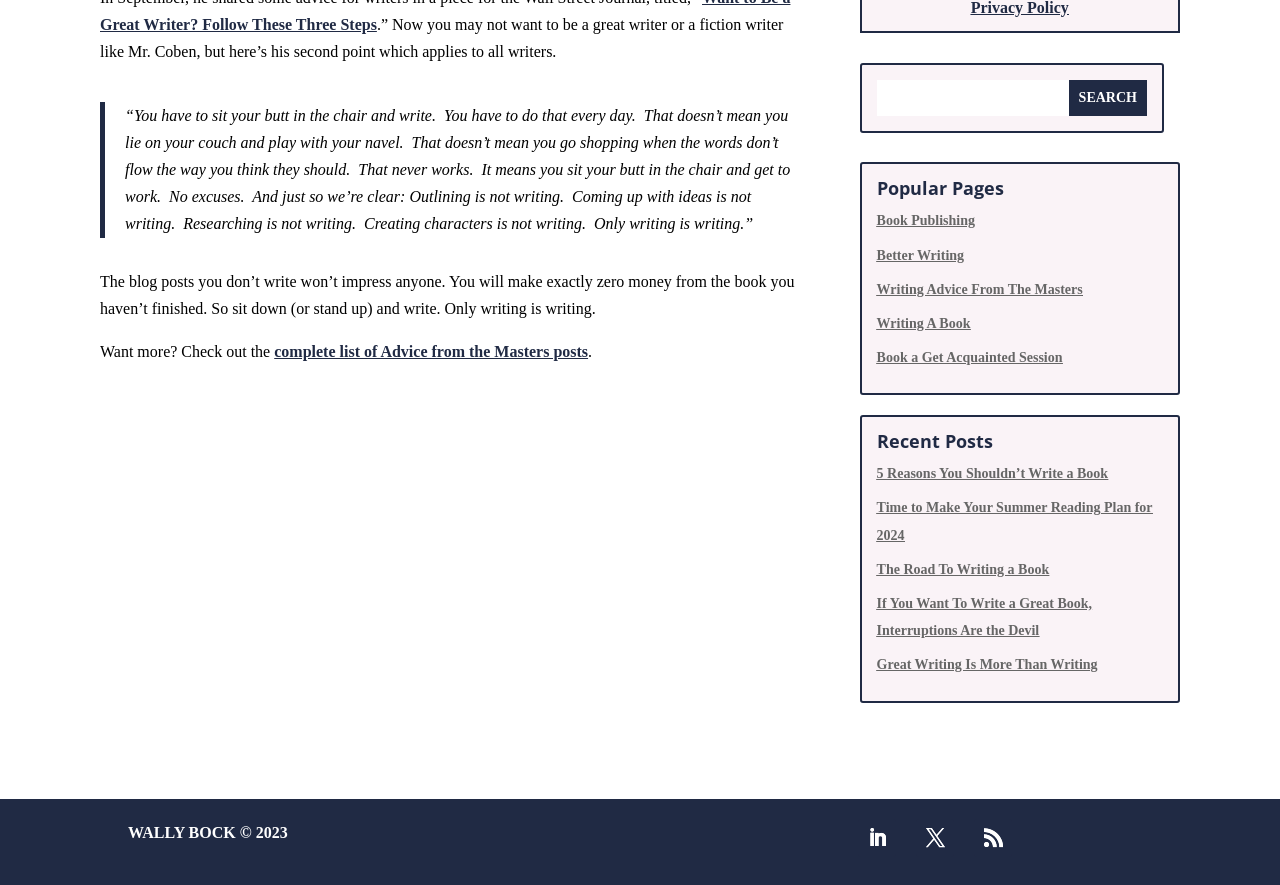Based on the element description Writing A Book, identify the bounding box of the UI element in the given webpage screenshot. The coordinates should be in the format (top-left x, top-left y, bottom-right x, bottom-right y) and must be between 0 and 1.

[0.685, 0.357, 0.758, 0.374]